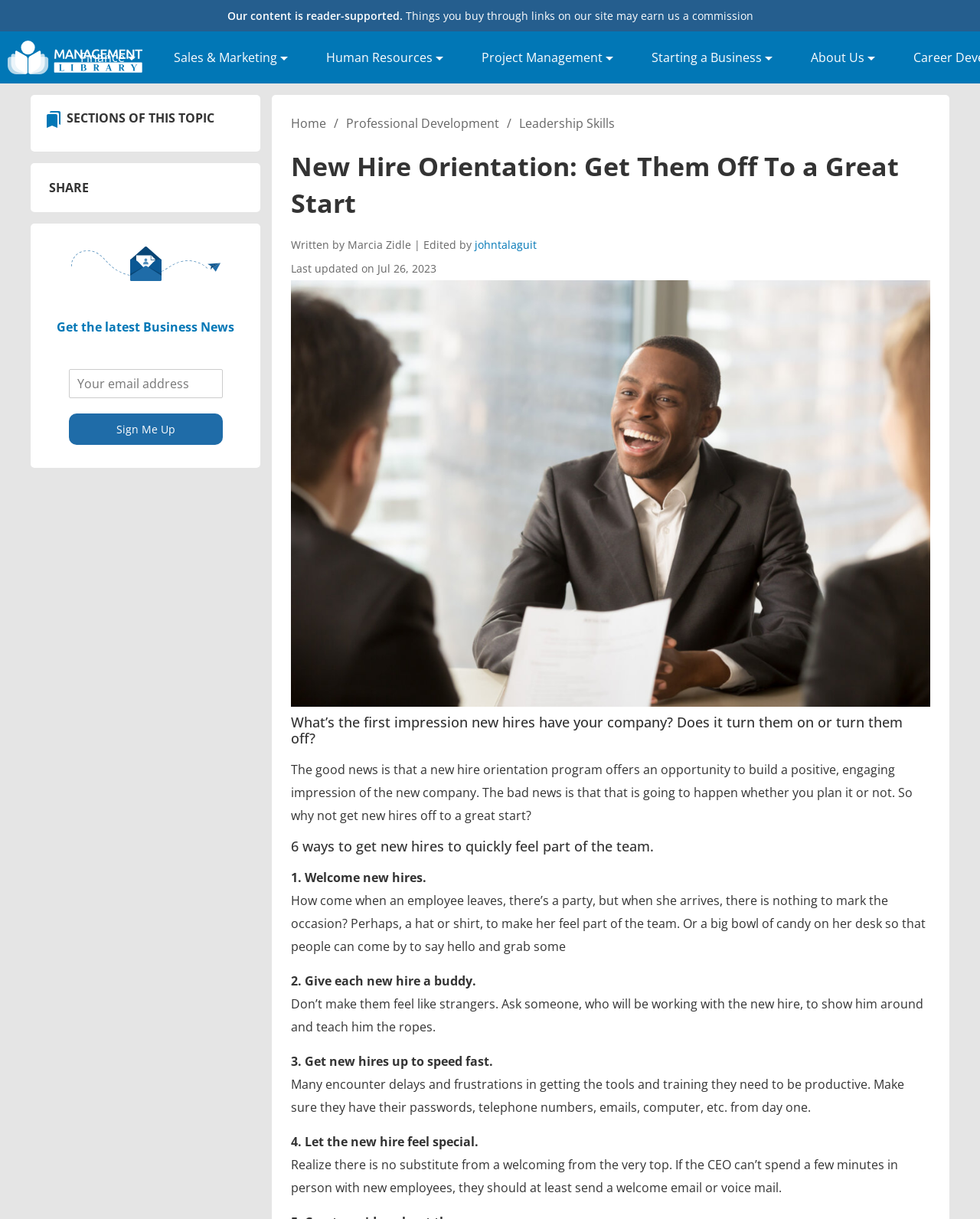How many ways are suggested to get new hires to quickly feel part of the team?
Please respond to the question with as much detail as possible.

I found the answer by counting the numbered headings in the article, which suggest six ways to get new hires to quickly feel part of the team: welcoming new hires, giving each new hire a buddy, getting new hires up to speed fast, letting the new hire feel special, and two more.